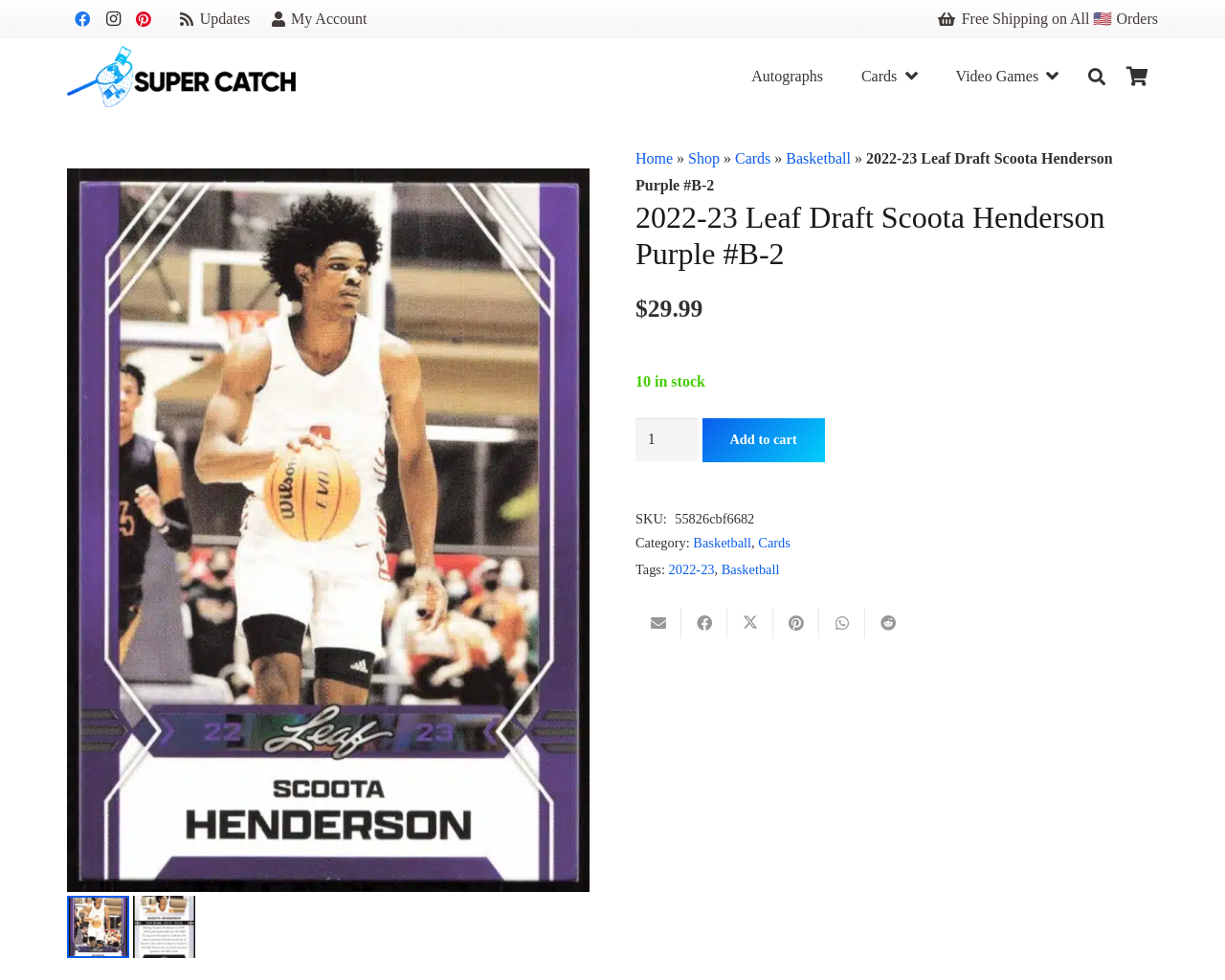Based on the element description: "aria-label="Pin this" title="Pin this"", identify the bounding box coordinates for this UI element. The coordinates must be four float numbers between 0 and 1, listed as [left, top, right, bottom].

[0.631, 0.62, 0.669, 0.651]